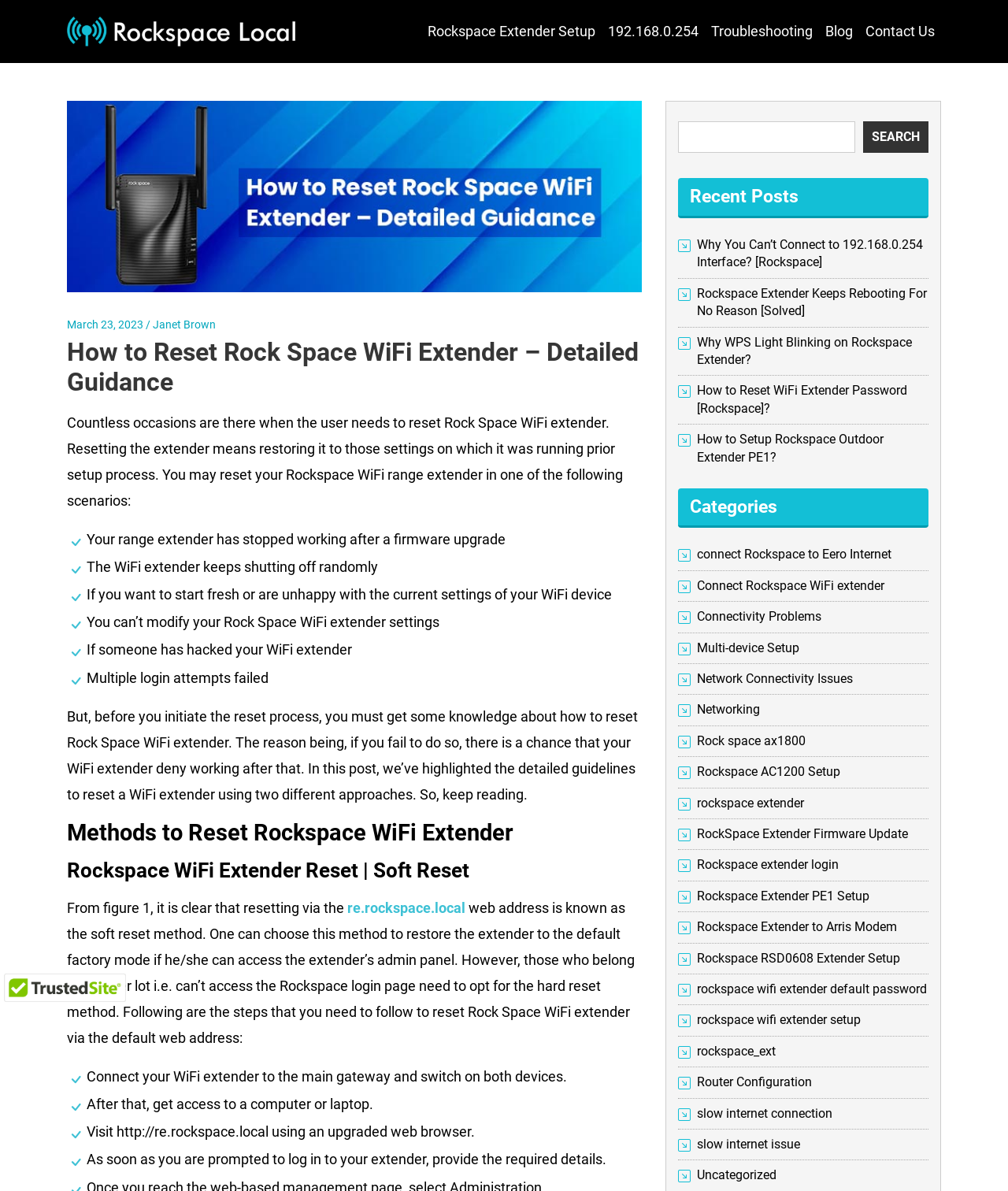What is the purpose of resetting a Rock Space WiFi extender?
Please answer the question with a detailed and comprehensive explanation.

According to the webpage, resetting a Rock Space WiFi extender means restoring it to its default settings, which may be necessary in scenarios such as after a firmware upgrade, when the extender keeps shutting off randomly, or when someone has hacked into the extender.